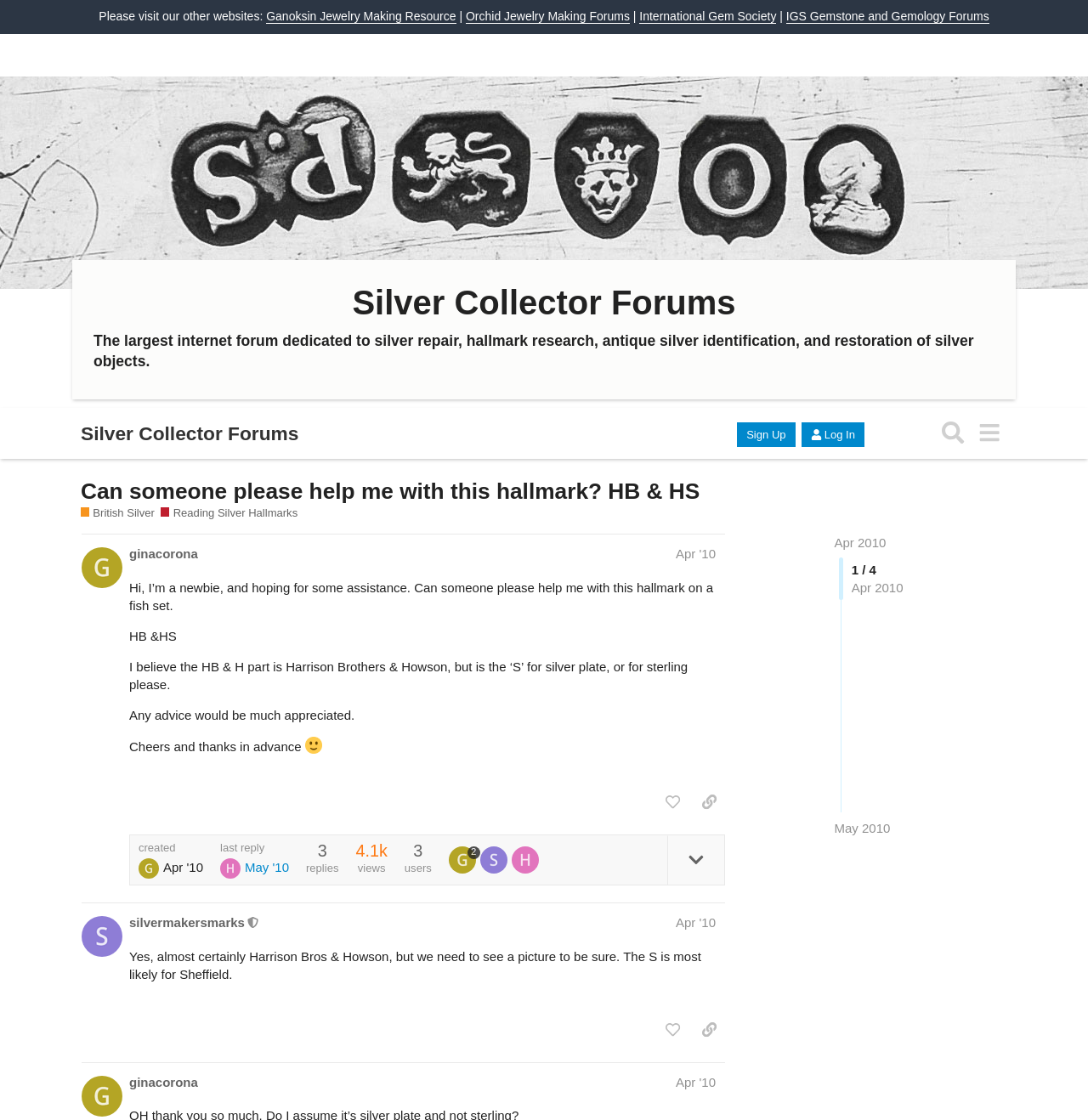Who is the author of the first post?
From the image, respond with a single word or phrase.

ginacorona